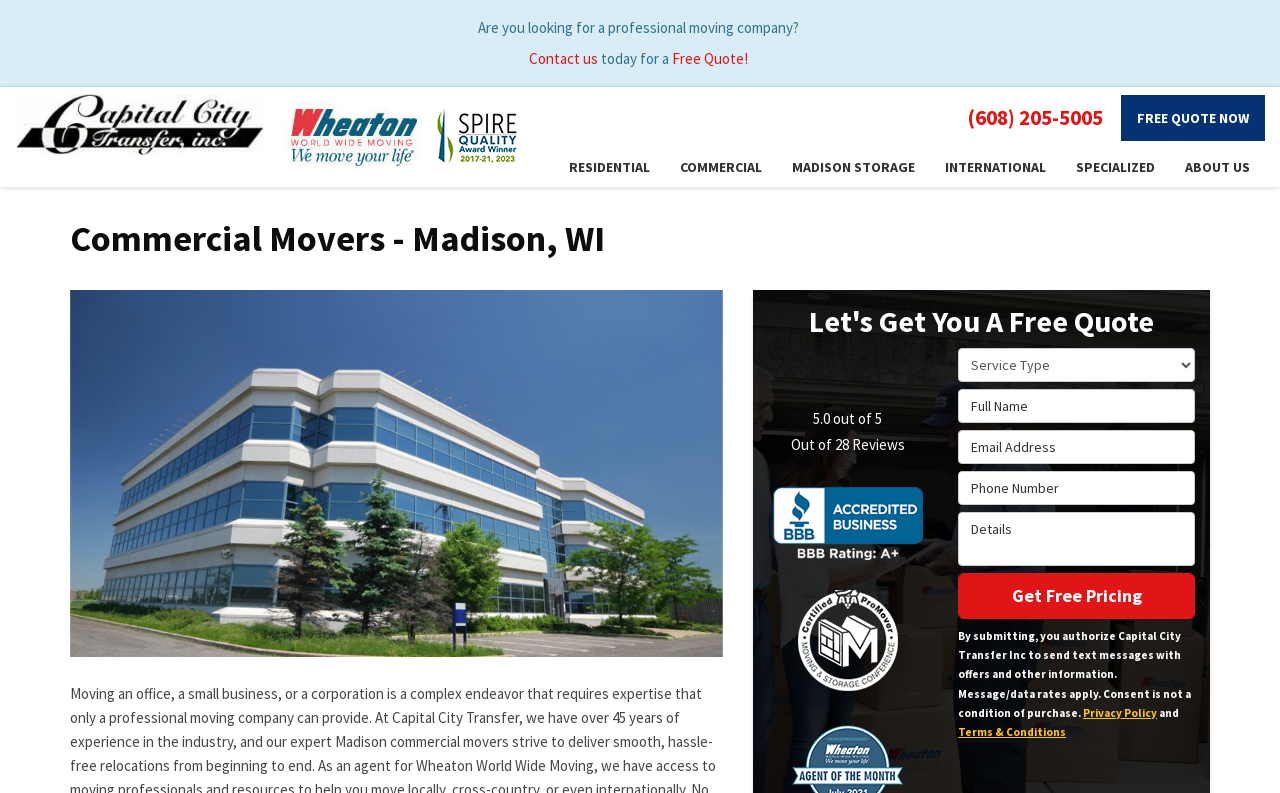Give a one-word or short-phrase answer to the following question: 
What is the phone number of Capital City Transfer Inc?

(608) 205-5005